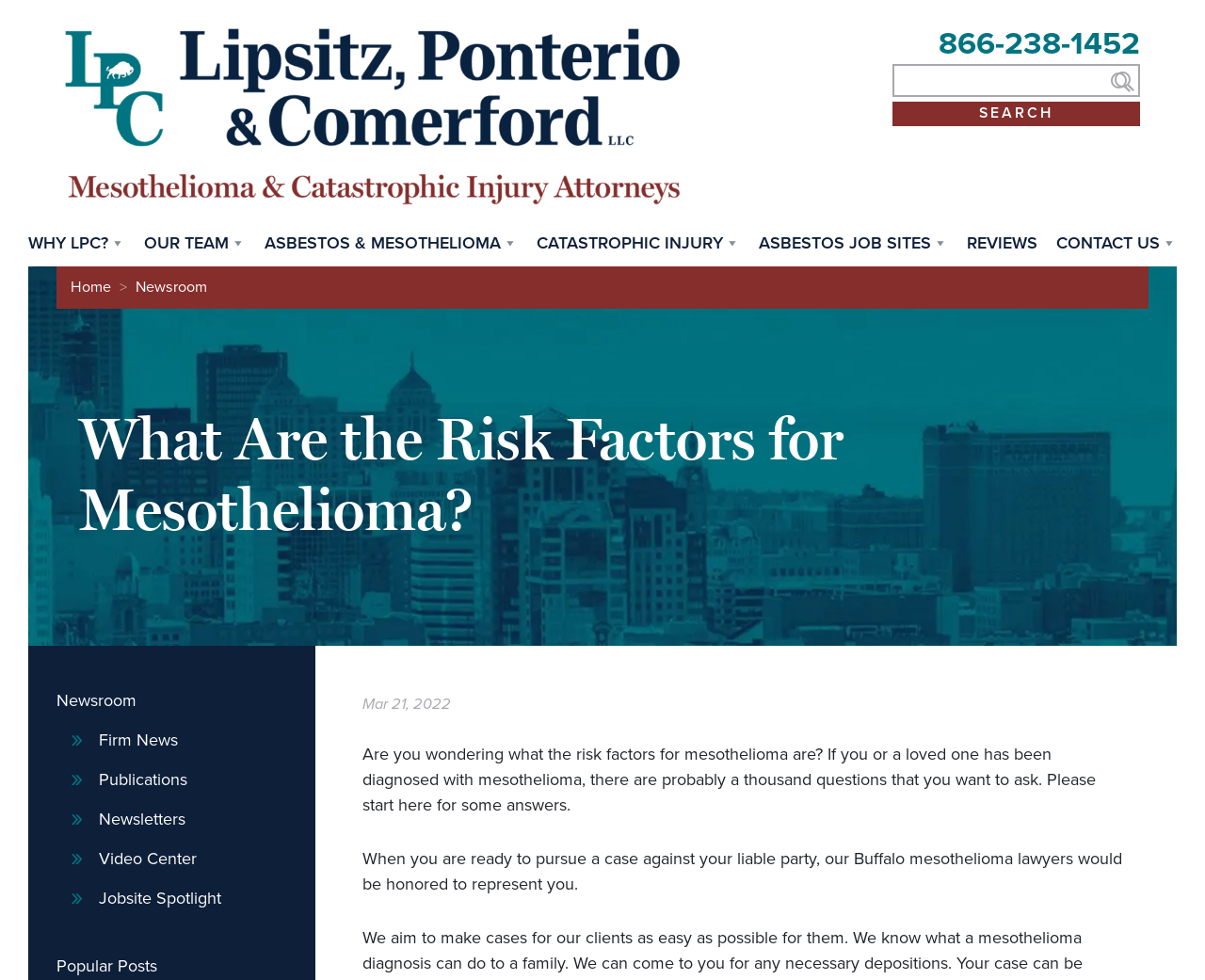What is the name of the law firm?
Utilize the image to construct a detailed and well-explained answer.

The name of the law firm can be found at the top of the webpage, where it says 'Lipsitz, Ponterio & Comerford | Mesothelioma & Personal Injury Attorneys'.